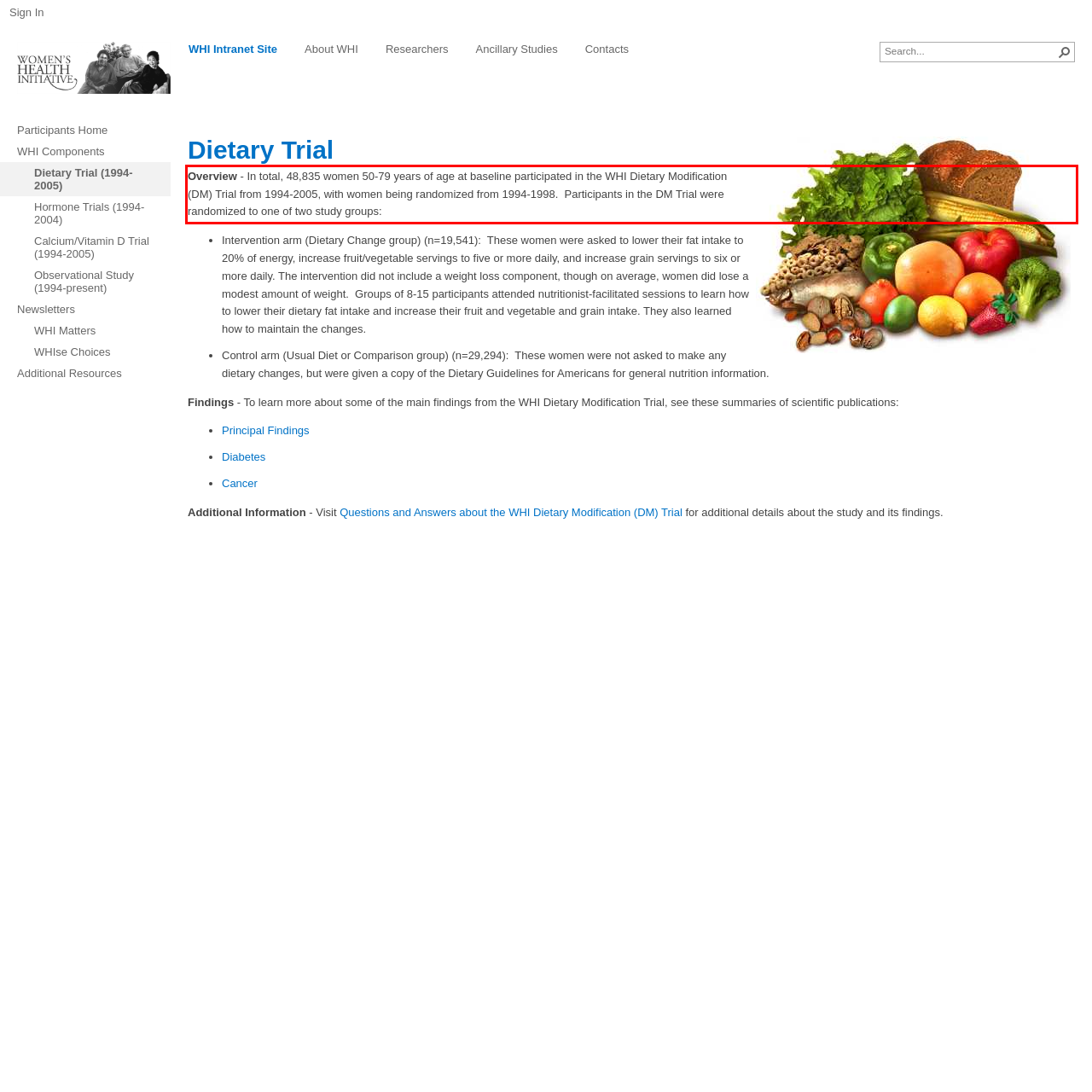You have a webpage screenshot with a red rectangle surrounding a UI element. Extract the text content from within this red bounding box.

Overview - In total, 48,835 women 50-79 years of age at baseline participated in the WHI Dietary Modification (DM) Trial from 1994-2005, with women being randomized from 1994-1998. Participants in the DM Trial were randomized to one of two study groups: